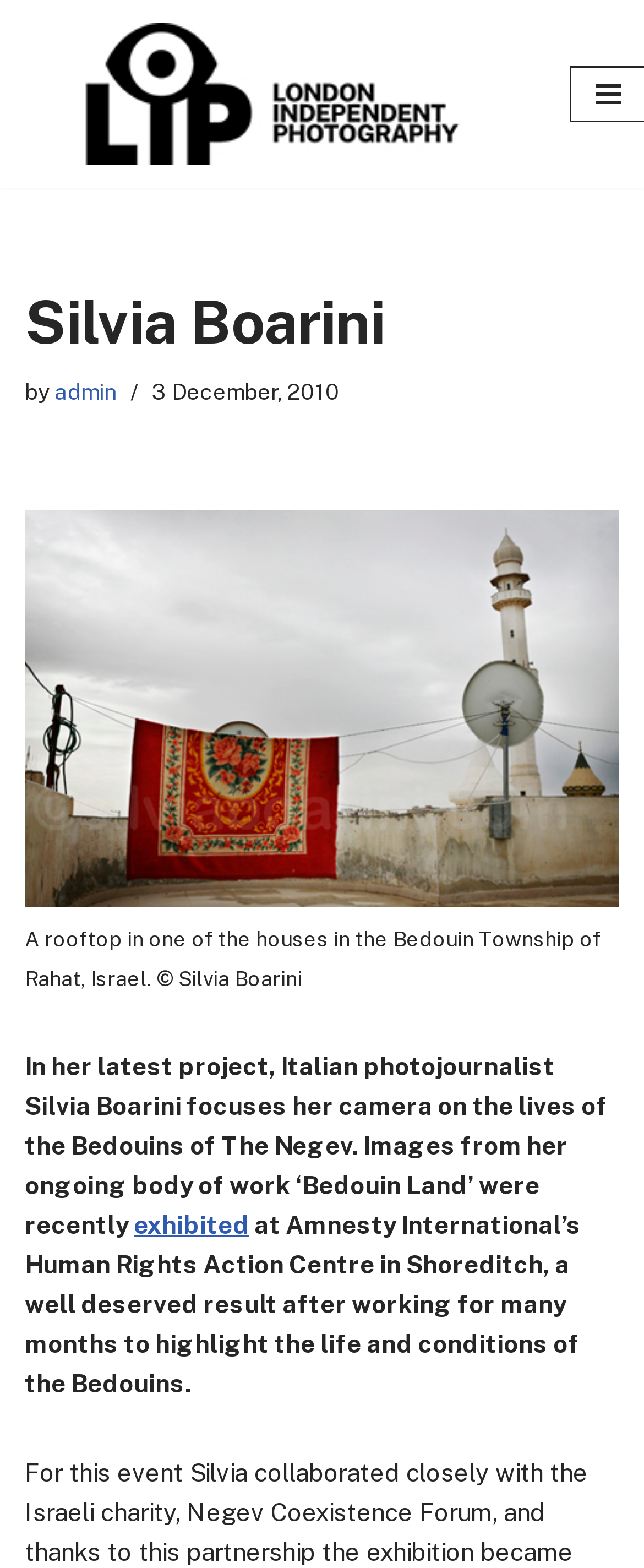Using the webpage screenshot, find the UI element described by admin. Provide the bounding box coordinates in the format (top-left x, top-left y, bottom-right x, bottom-right y), ensuring all values are floating point numbers between 0 and 1.

[0.085, 0.241, 0.182, 0.258]